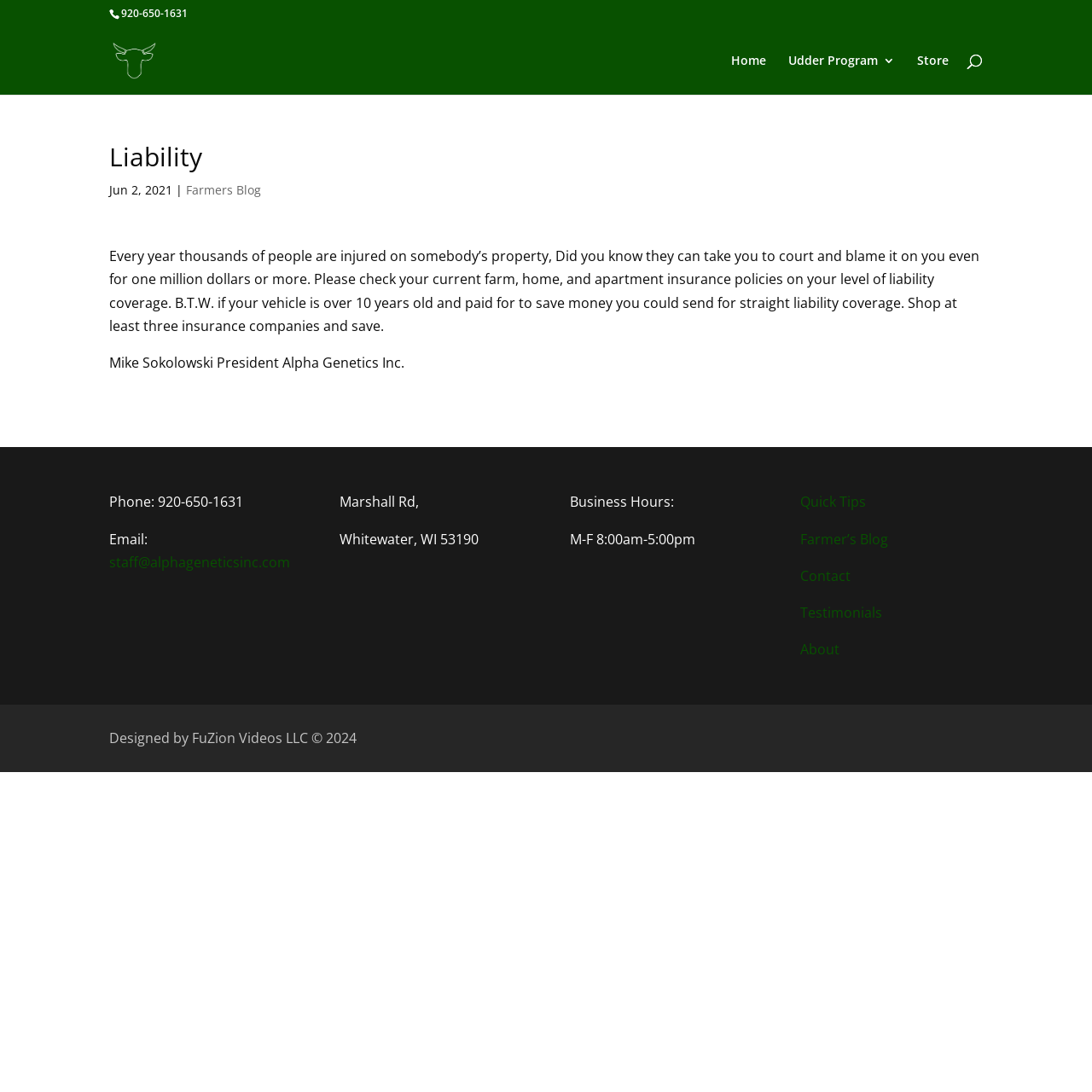What is the topic of the main article on this webpage?
Please provide a comprehensive and detailed answer to the question.

I found the topic of the main article by reading the heading of the article, which is 'Liability'. The article then goes on to discuss the importance of liability coverage in insurance policies.